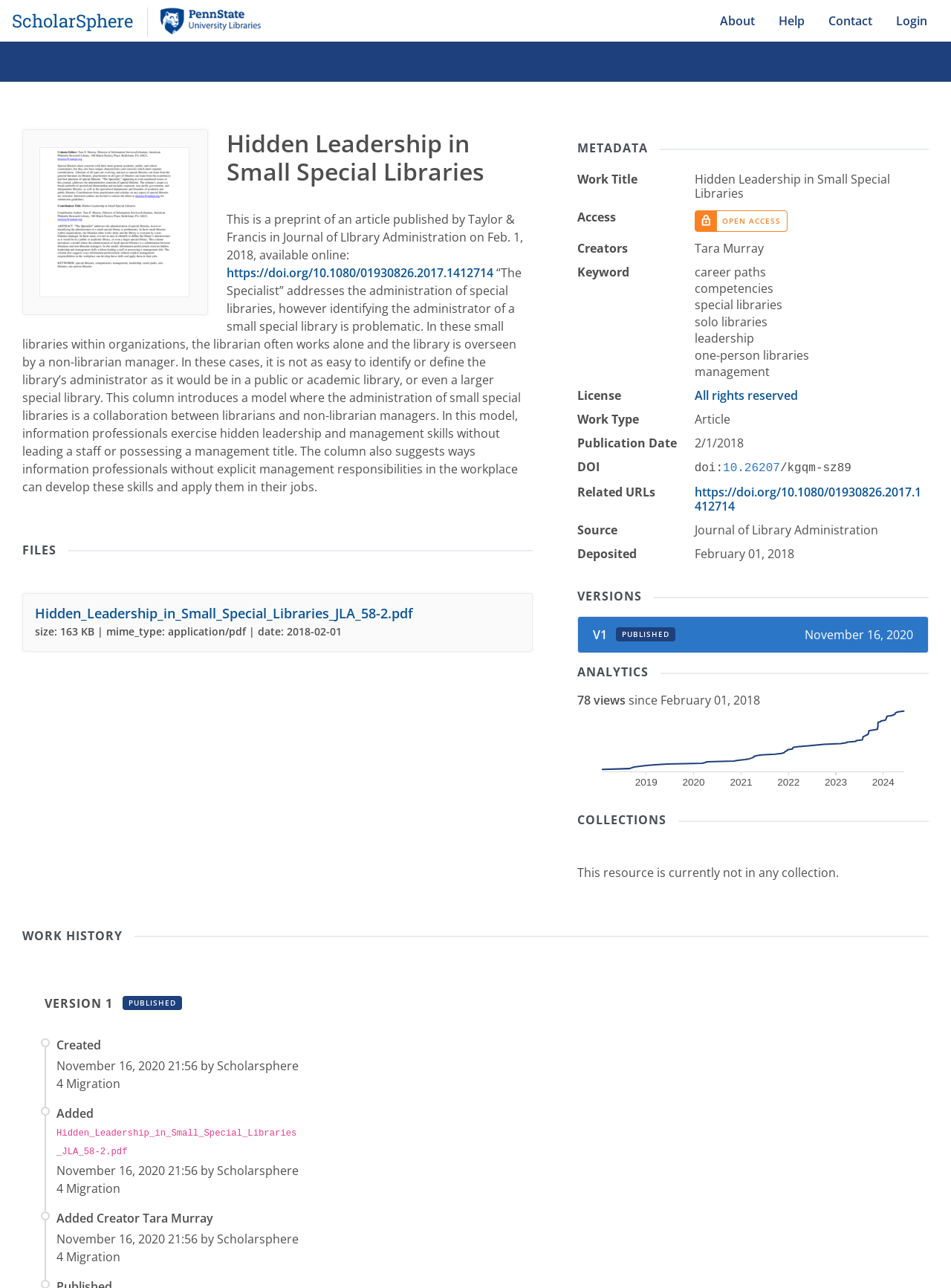Please find the bounding box coordinates of the element that you should click to achieve the following instruction: "Download the 'Hidden_Leadership_in_Small_Special_Libraries_JLA_58-2.pdf' file". The coordinates should be presented as four float numbers between 0 and 1: [left, top, right, bottom].

[0.037, 0.469, 0.434, 0.483]